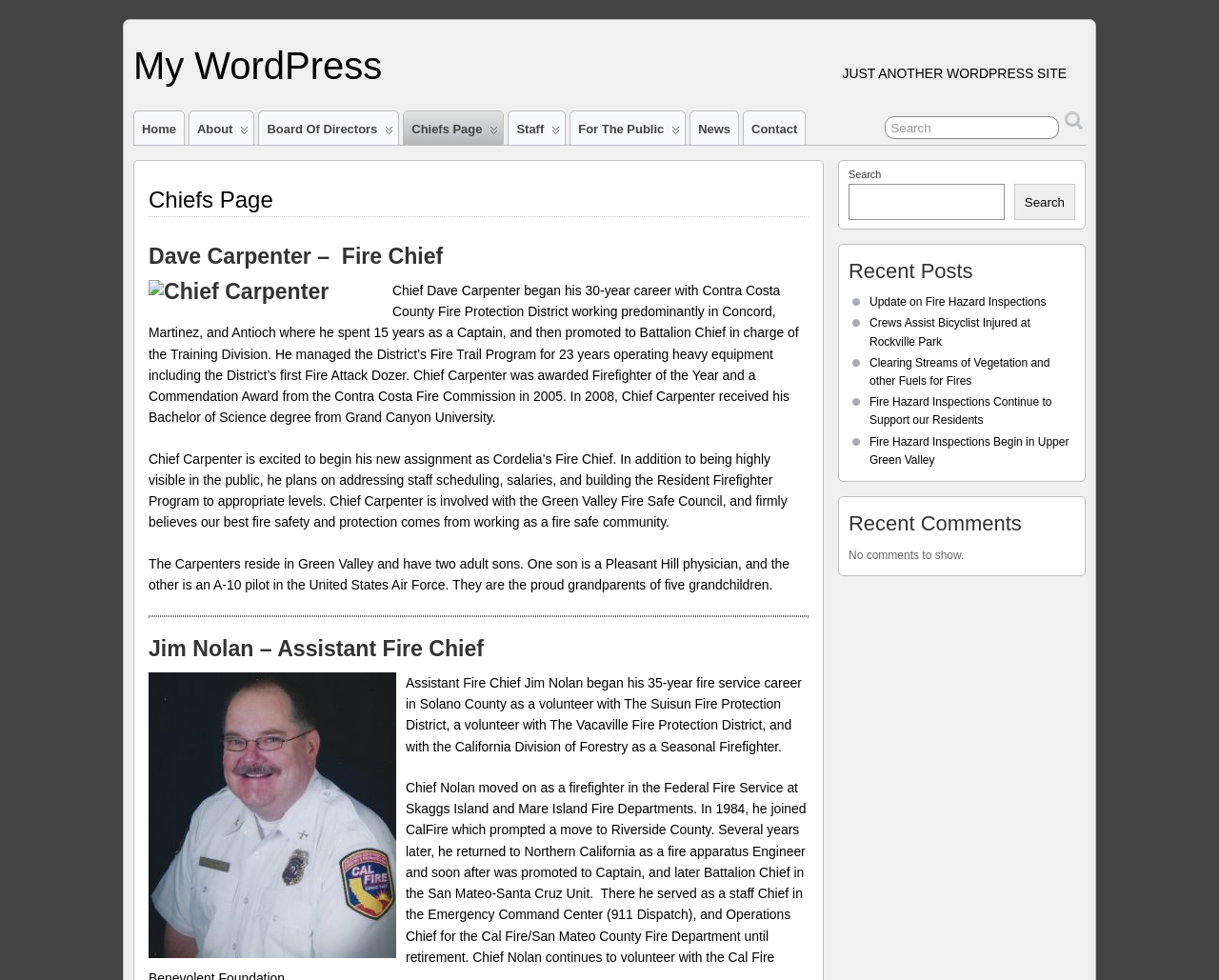Point out the bounding box coordinates of the section to click in order to follow this instruction: "View the profile of Fire Chief Dave Carpenter".

[0.122, 0.25, 0.663, 0.274]